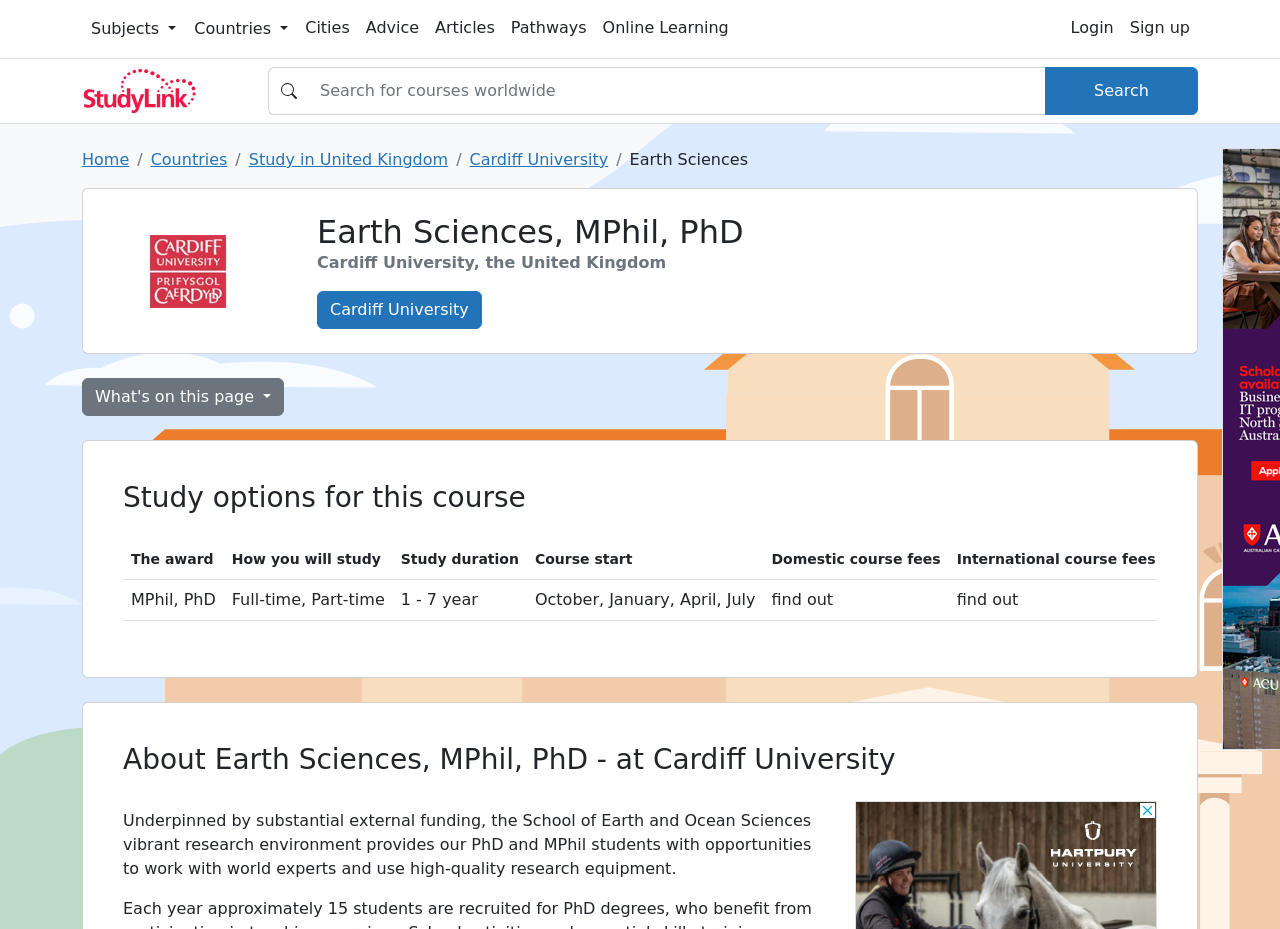Determine the main heading of the webpage and generate its text.

Earth Sciences, MPhil, PhD